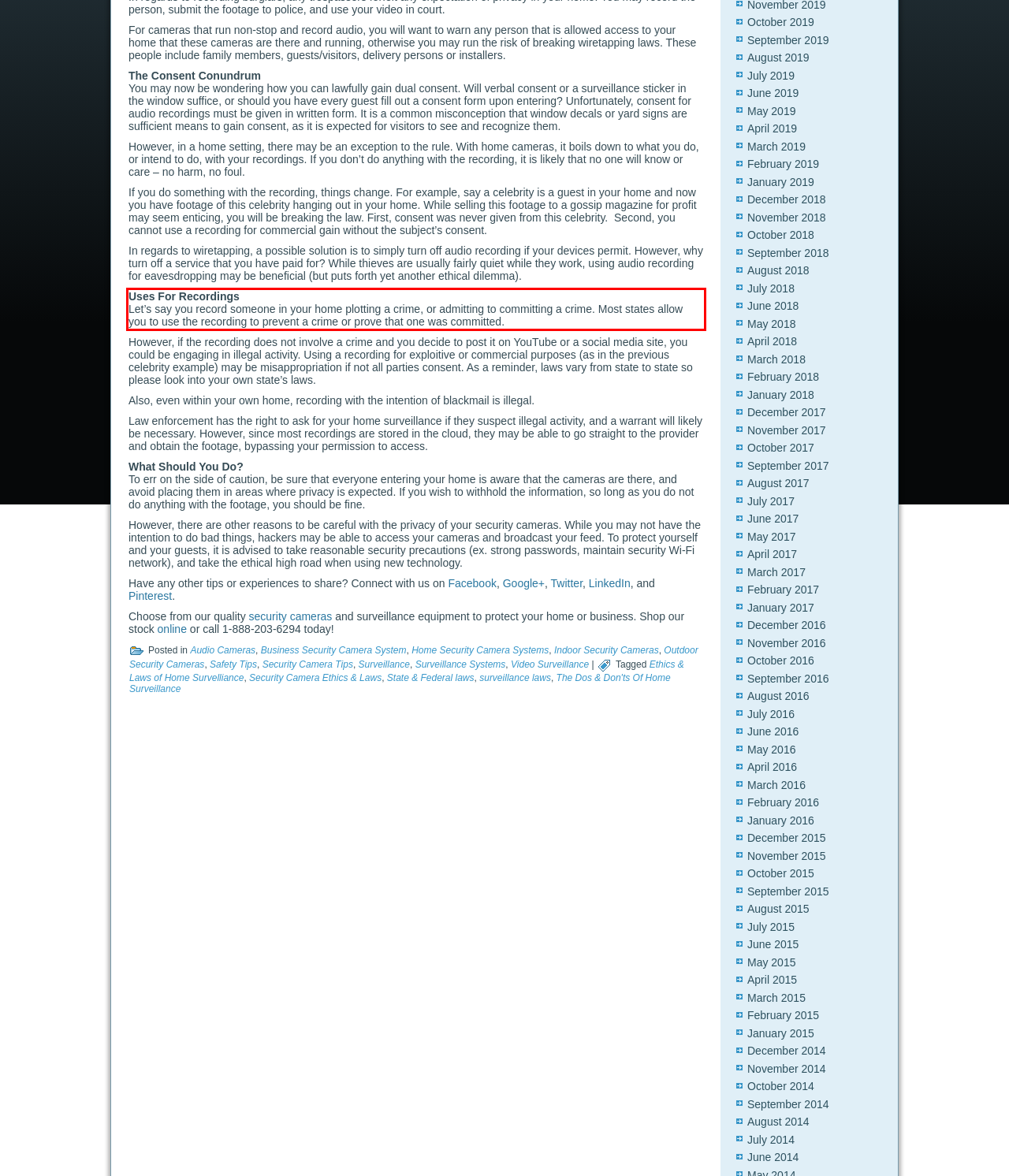You have a screenshot of a webpage with a UI element highlighted by a red bounding box. Use OCR to obtain the text within this highlighted area.

Uses For Recordings Let’s say you record someone in your home plotting a crime, or admitting to committing a crime. Most states allow you to use the recording to prevent a crime or prove that one was committed.